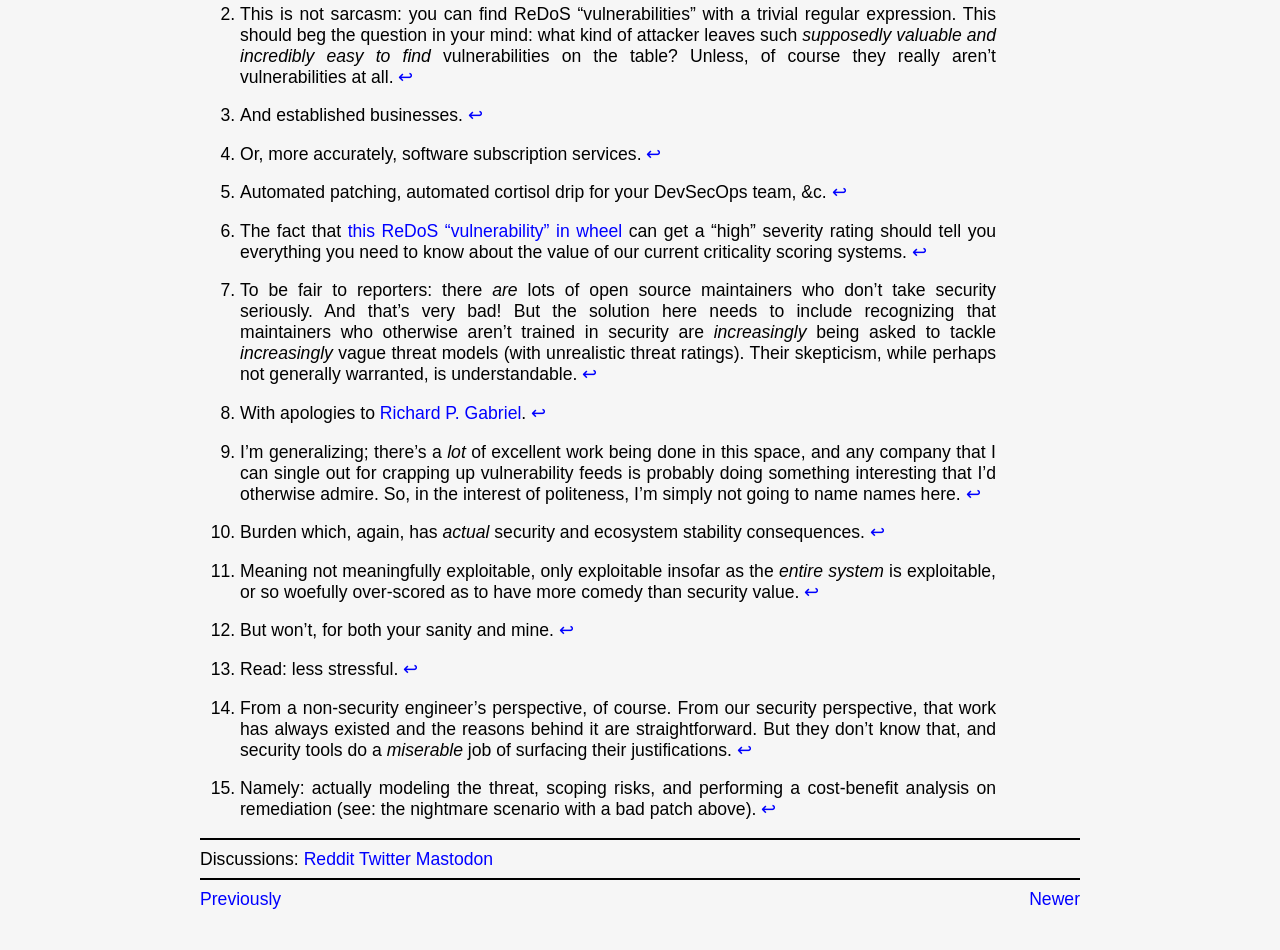Use a single word or phrase to answer the question: What social media platforms are mentioned on the webpage?

Reddit and Twitter